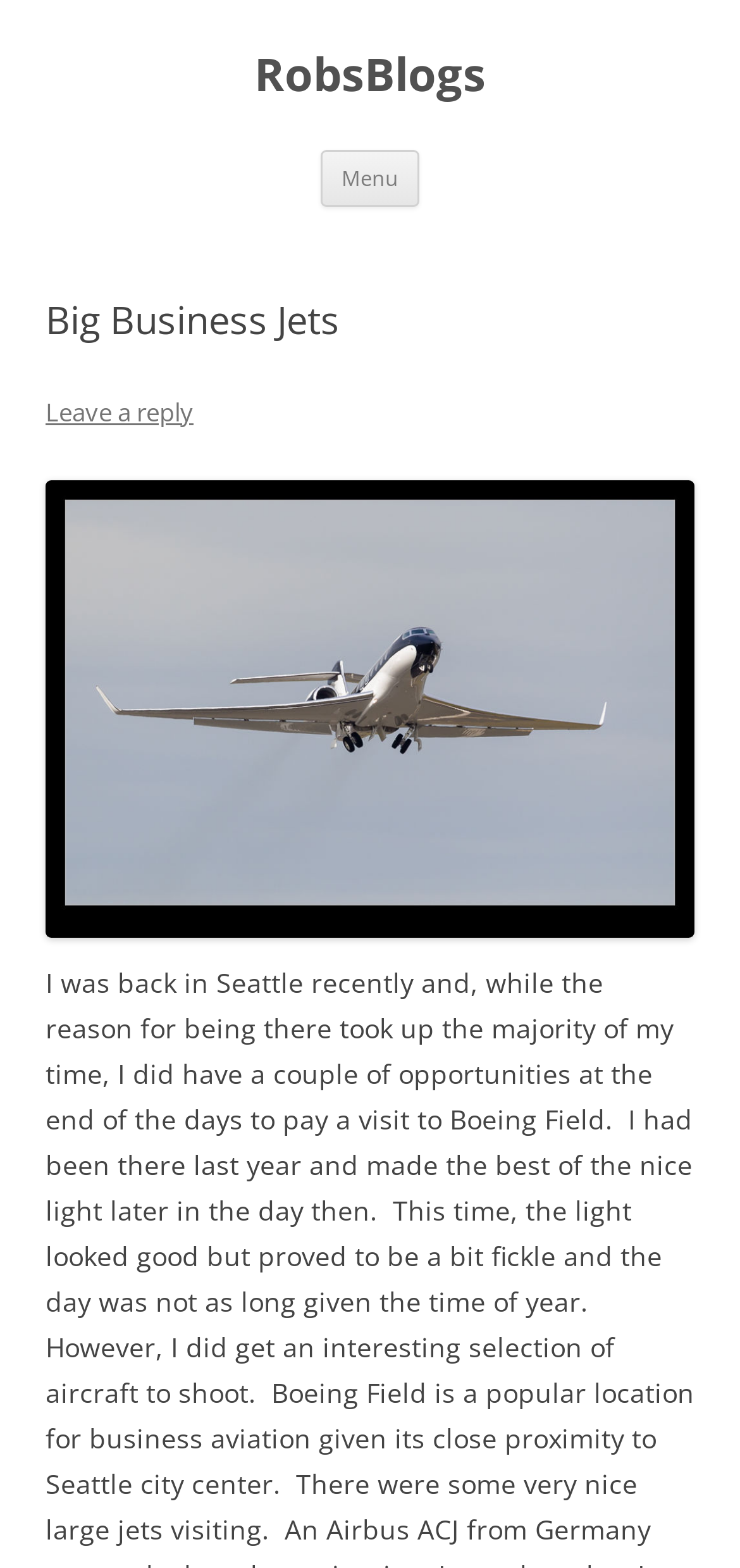Can you find the bounding box coordinates for the UI element given this description: "Menu"? Provide the coordinates as four float numbers between 0 and 1: [left, top, right, bottom].

[0.433, 0.095, 0.567, 0.131]